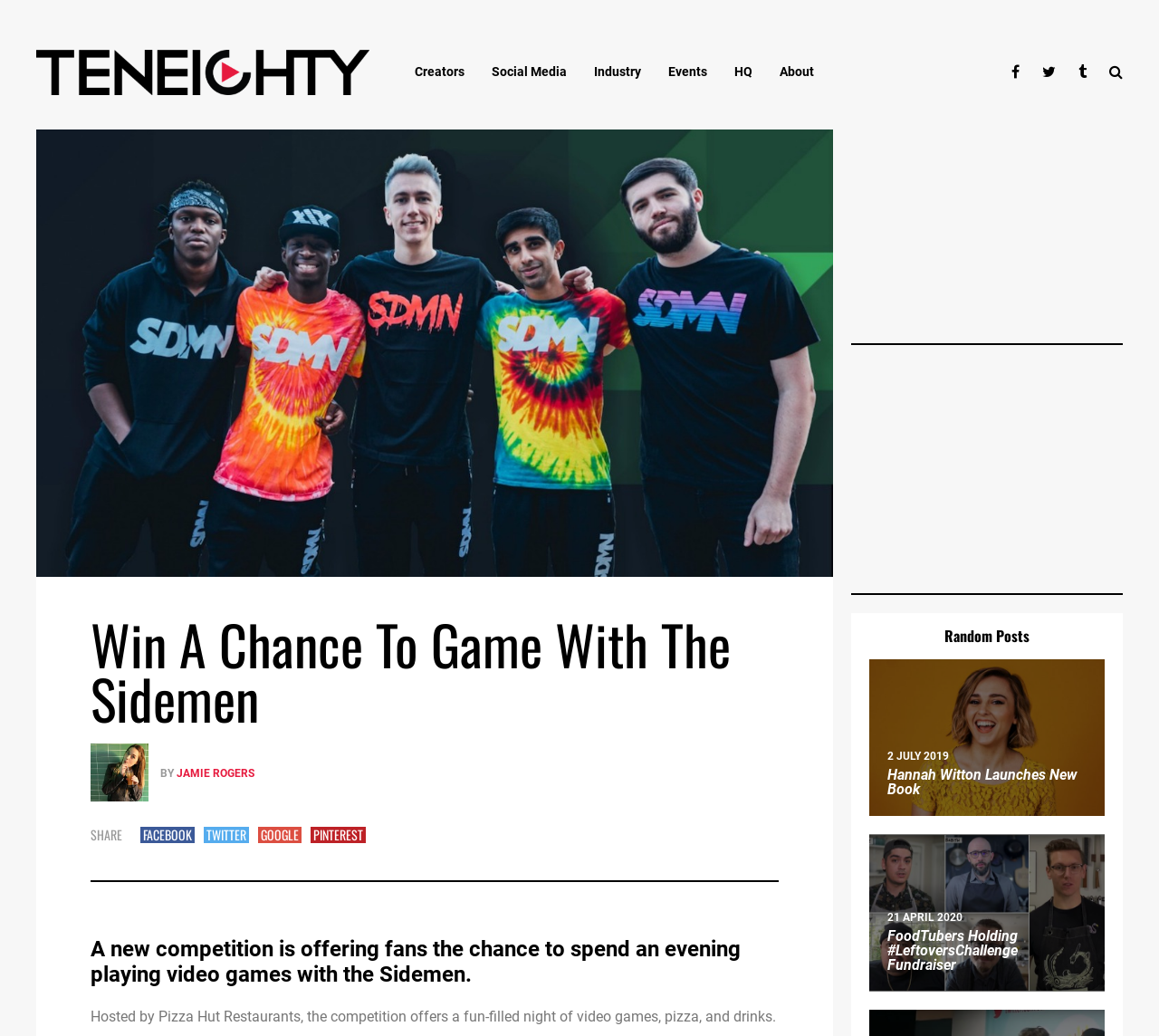Please locate the bounding box coordinates of the region I need to click to follow this instruction: "Explore the BLOG section".

None